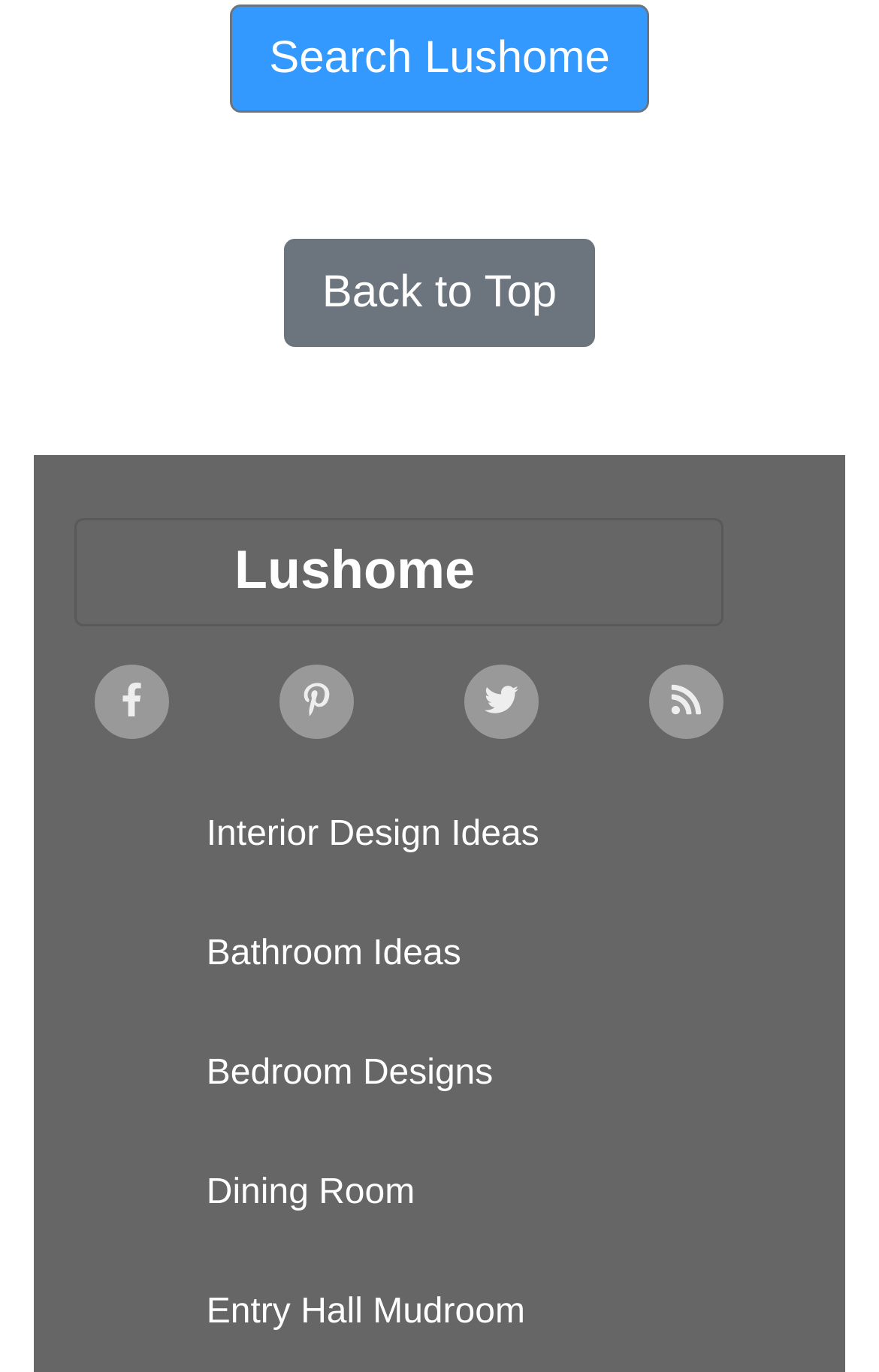Using the information from the screenshot, answer the following question thoroughly:
What is the purpose of the 'Back to Top' link?

The purpose of the 'Back to Top' link is to allow users to quickly scroll back to the top of the webpage, which can be useful for navigation. This link is located at the top of the webpage with bounding box coordinates [0.366, 0.195, 0.633, 0.232].